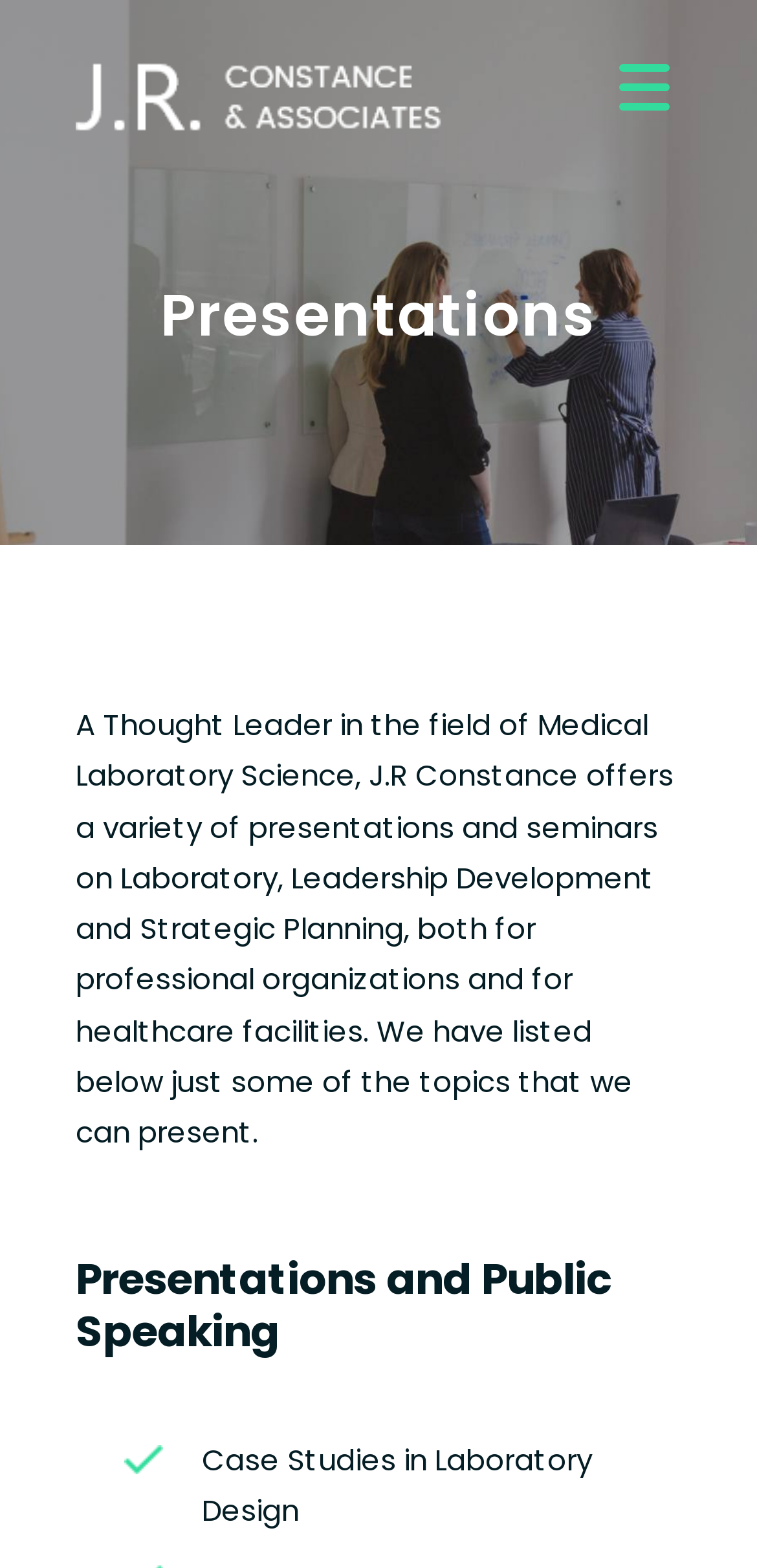Offer a detailed account of what is visible on the webpage.

The webpage is about J.R. Constance & Associates, a thought leader in Medical Laboratory Science, offering presentations and seminars on various topics. At the top right corner, there is a button labeled "Menu Trigger" that controls a container. On the top left, there is a link and an image, both labeled "J.R. Constance & Associates", which likely serve as a logo or a navigation element.

Below the logo, there is a heading that reads "Presentations". Following this heading, there is a paragraph of text that describes J.R. Constance's expertise and the types of presentations they offer, including topics such as Laboratory, Leadership Development, and Strategic Planning.

Further down, there is another heading that reads "Presentations and Public Speaking". Below this heading, there is a list of presentation topics, with the first item being "Case Studies in Laboratory Design". This list likely continues below the fold, but the provided accessibility tree only shows the first item. Overall, the webpage appears to be a professional services page, showcasing J.R. Constance's expertise and presentation topics.